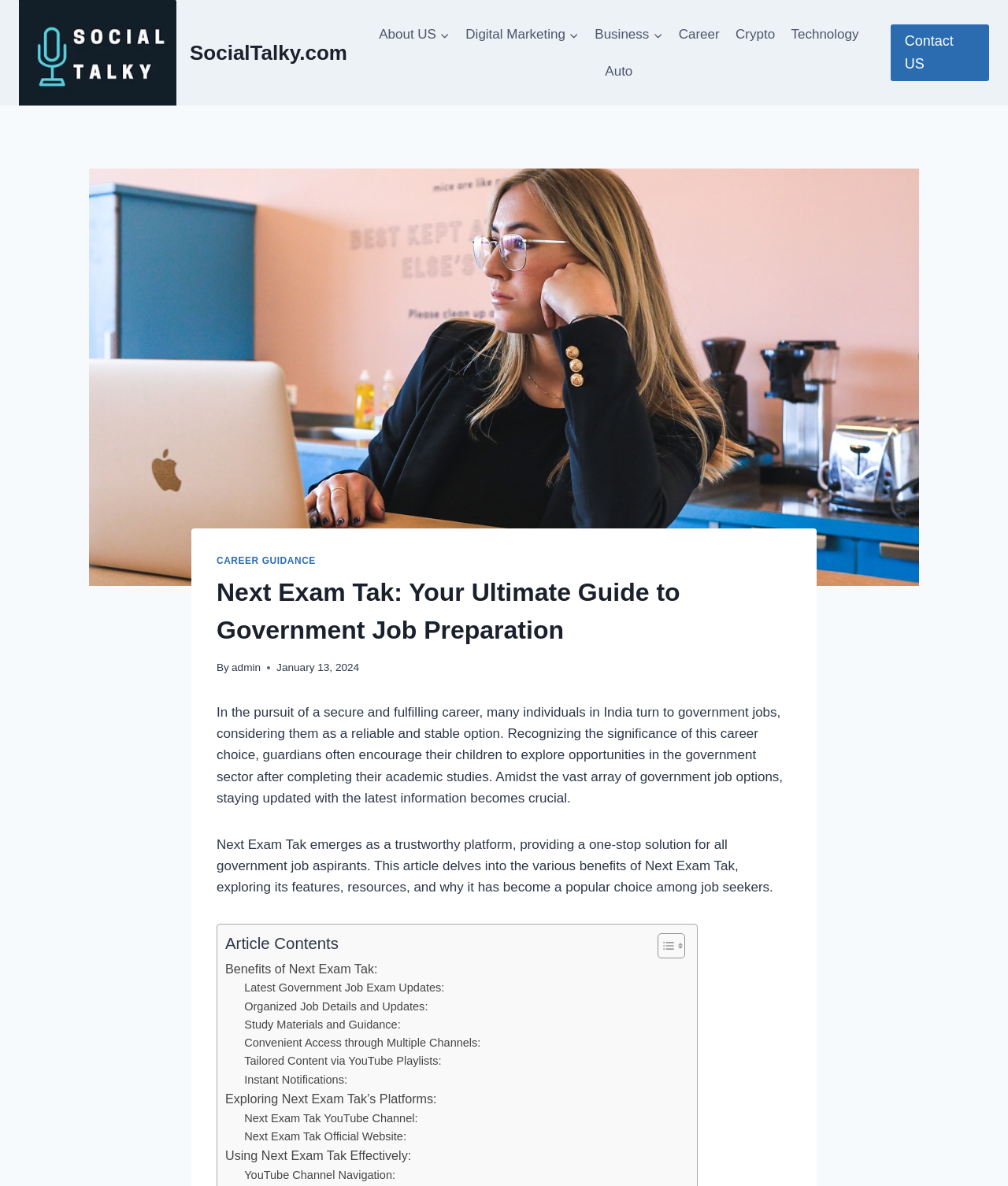Find the bounding box coordinates of the element to click in order to complete this instruction: "Navigate to About US". The bounding box coordinates must be four float numbers between 0 and 1, denoted as [left, top, right, bottom].

[0.368, 0.013, 0.454, 0.045]